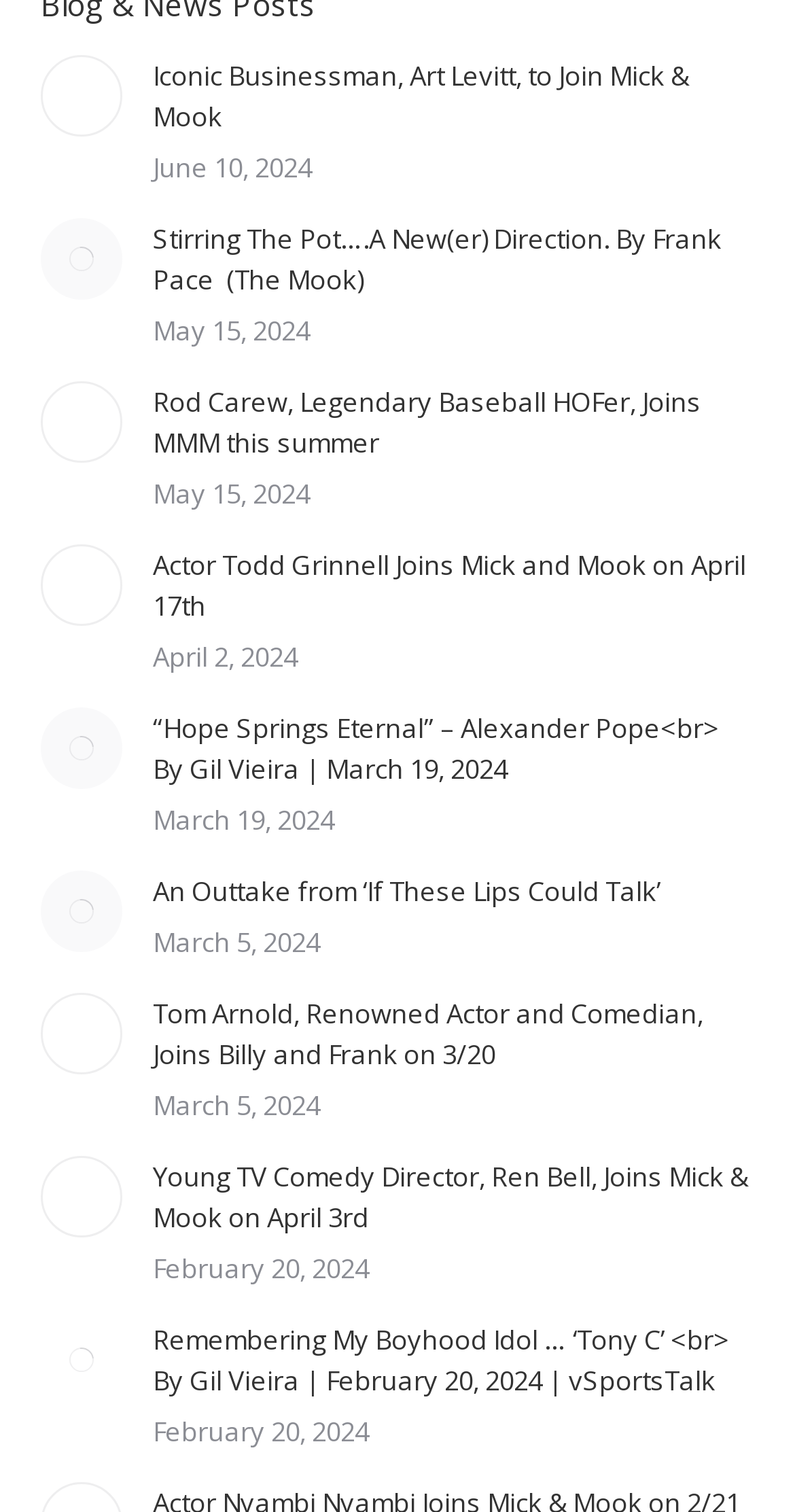When was the second article published?
Based on the screenshot, answer the question with a single word or phrase.

May 15, 2024